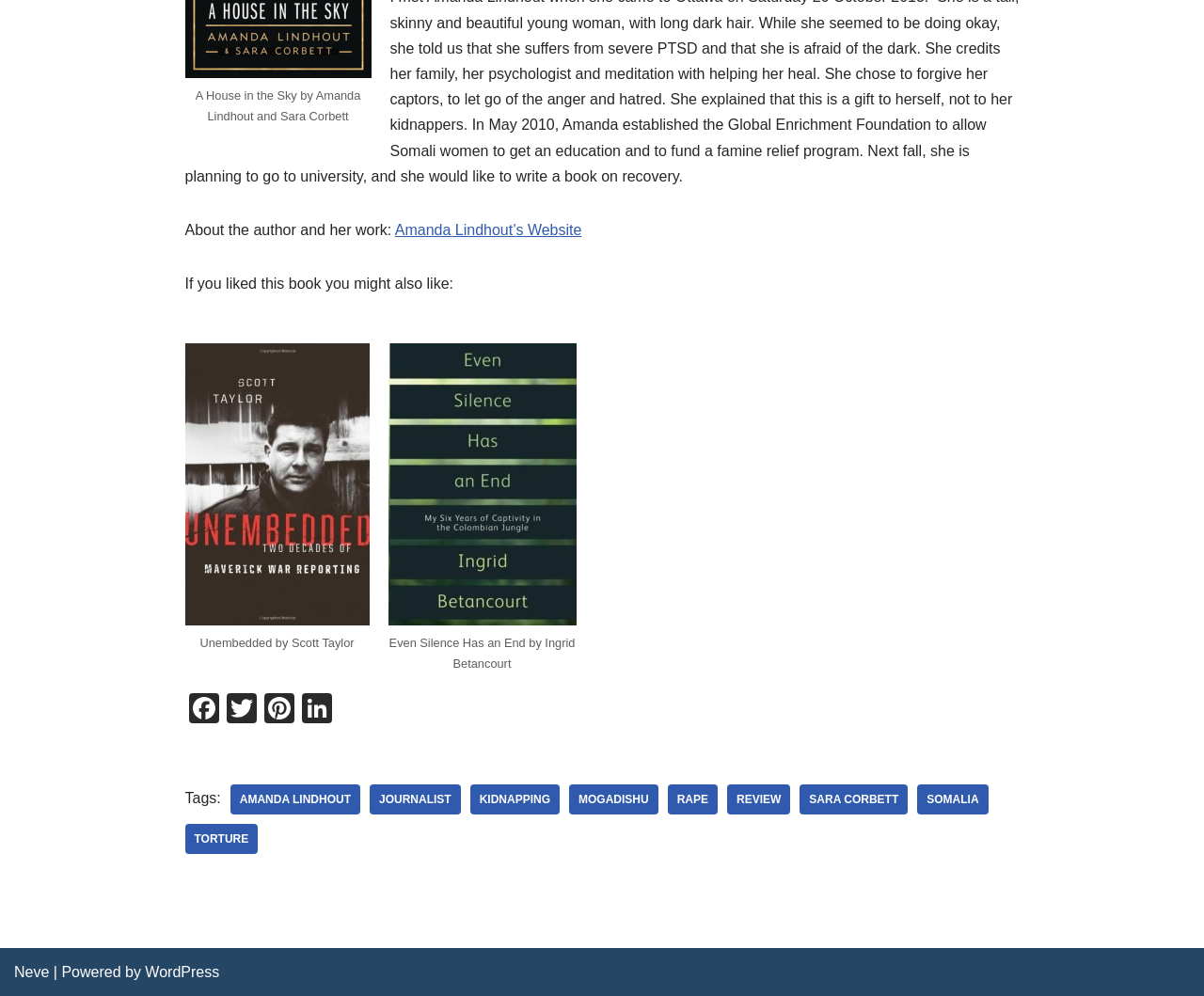Bounding box coordinates are specified in the format (top-left x, top-left y, bottom-right x, bottom-right y). All values are floating point numbers bounded between 0 and 1. Please provide the bounding box coordinate of the region this sentence describes: Amanda Lindhout’s Website

[0.328, 0.223, 0.483, 0.239]